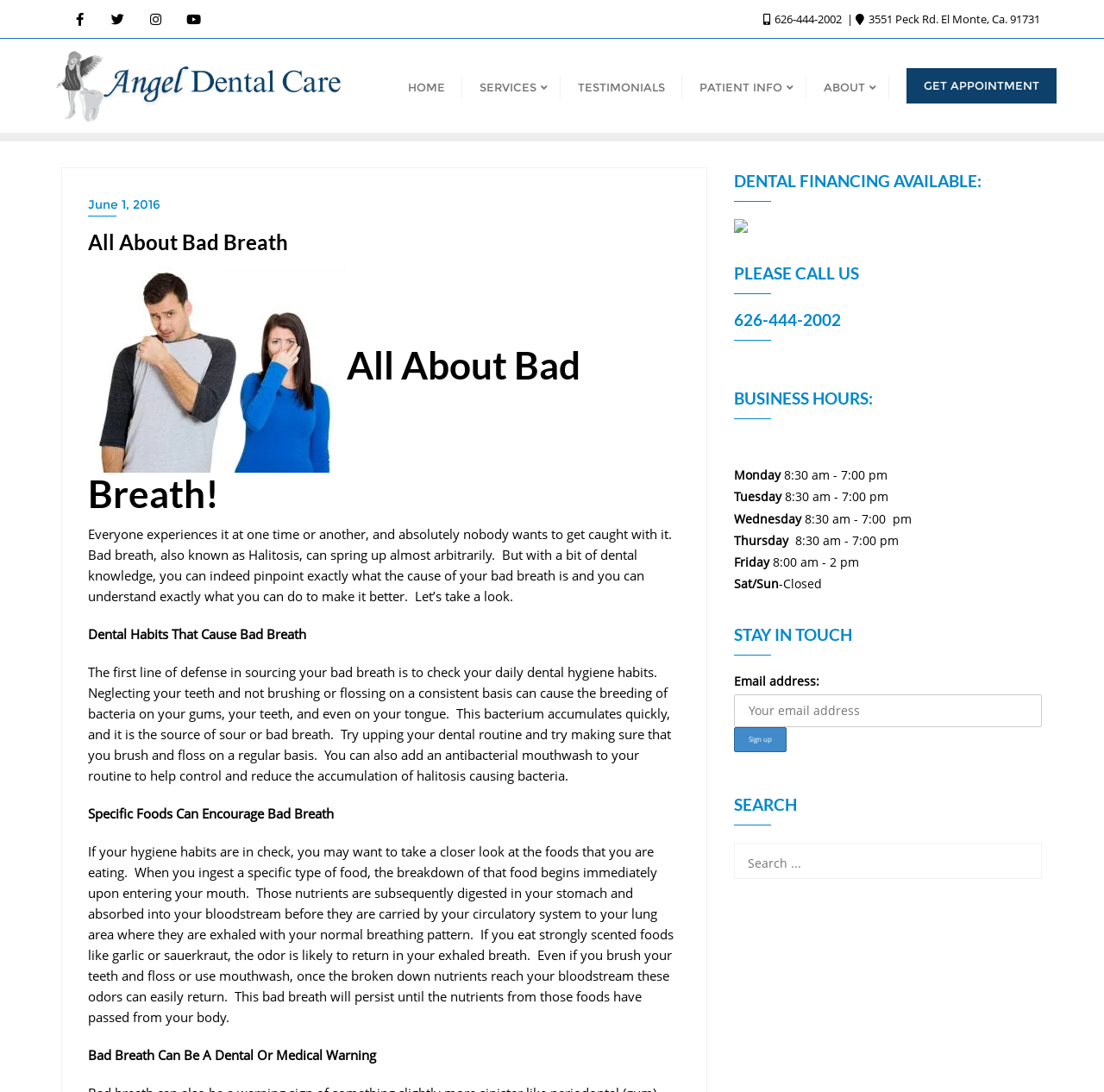What is the business hour on Friday?
Give a single word or phrase answer based on the content of the image.

8:00 am - 2 pm